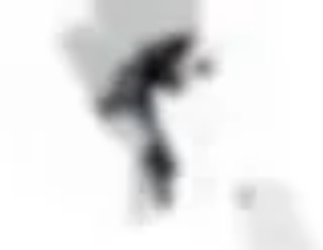Respond to the following question with a brief word or phrase:
In what year is the map of Cairo from?

1977